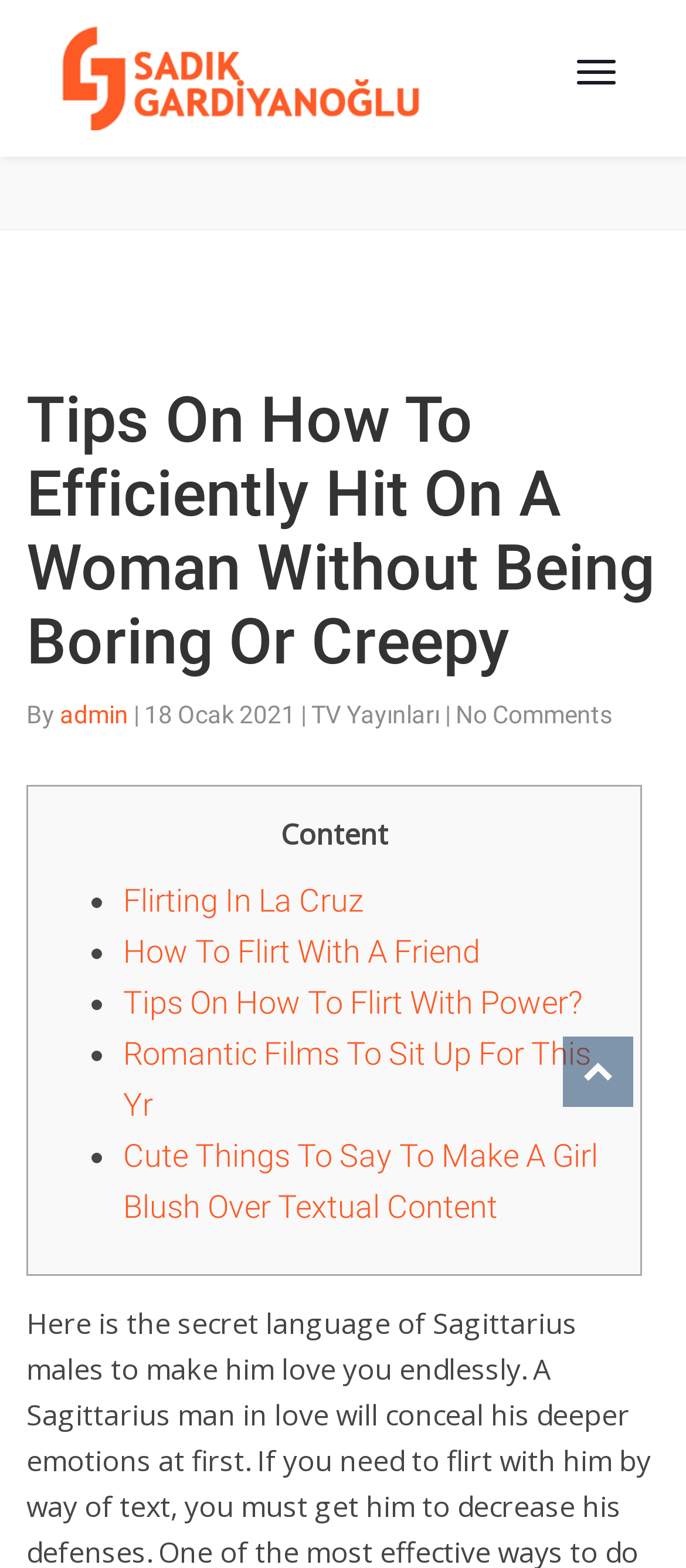From the given element description: "Business", find the bounding box for the UI element. Provide the coordinates as four float numbers between 0 and 1, in the order [left, top, right, bottom].

None